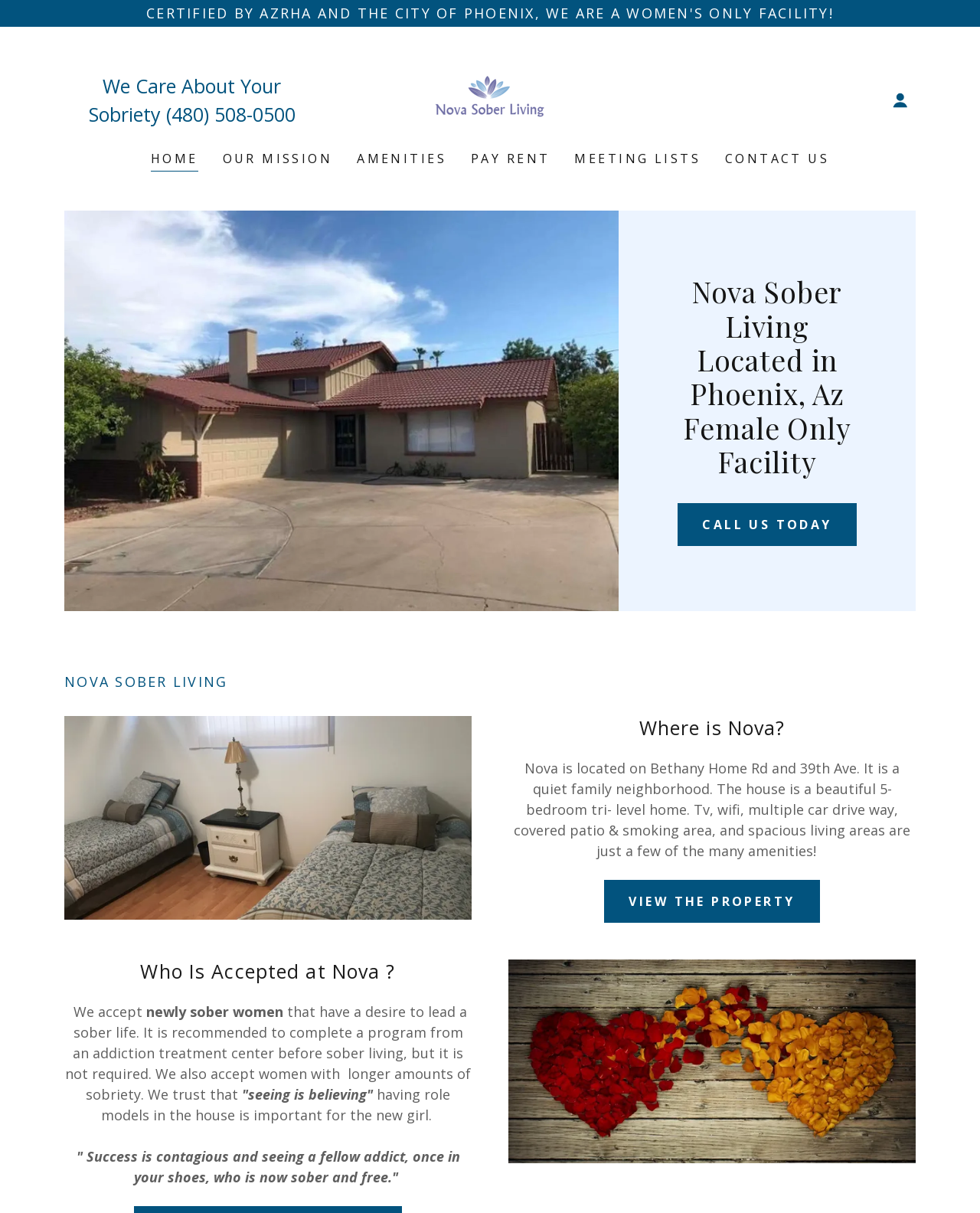Determine the bounding box coordinates of the region that needs to be clicked to achieve the task: "Call us today".

[0.692, 0.415, 0.874, 0.45]